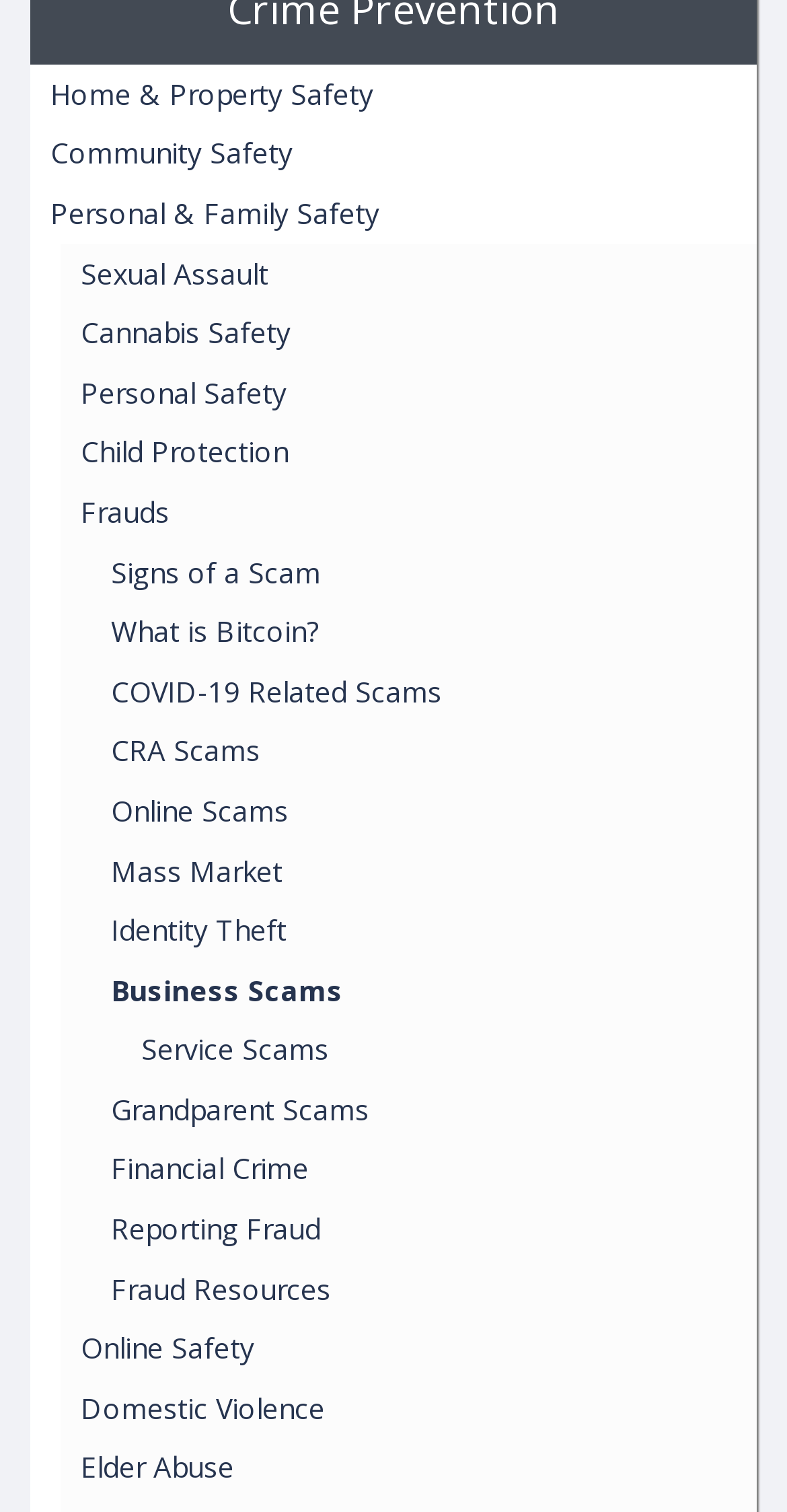Provide the bounding box coordinates of the HTML element this sentence describes: "Personal & Family Safety".

[0.038, 0.121, 0.962, 0.161]